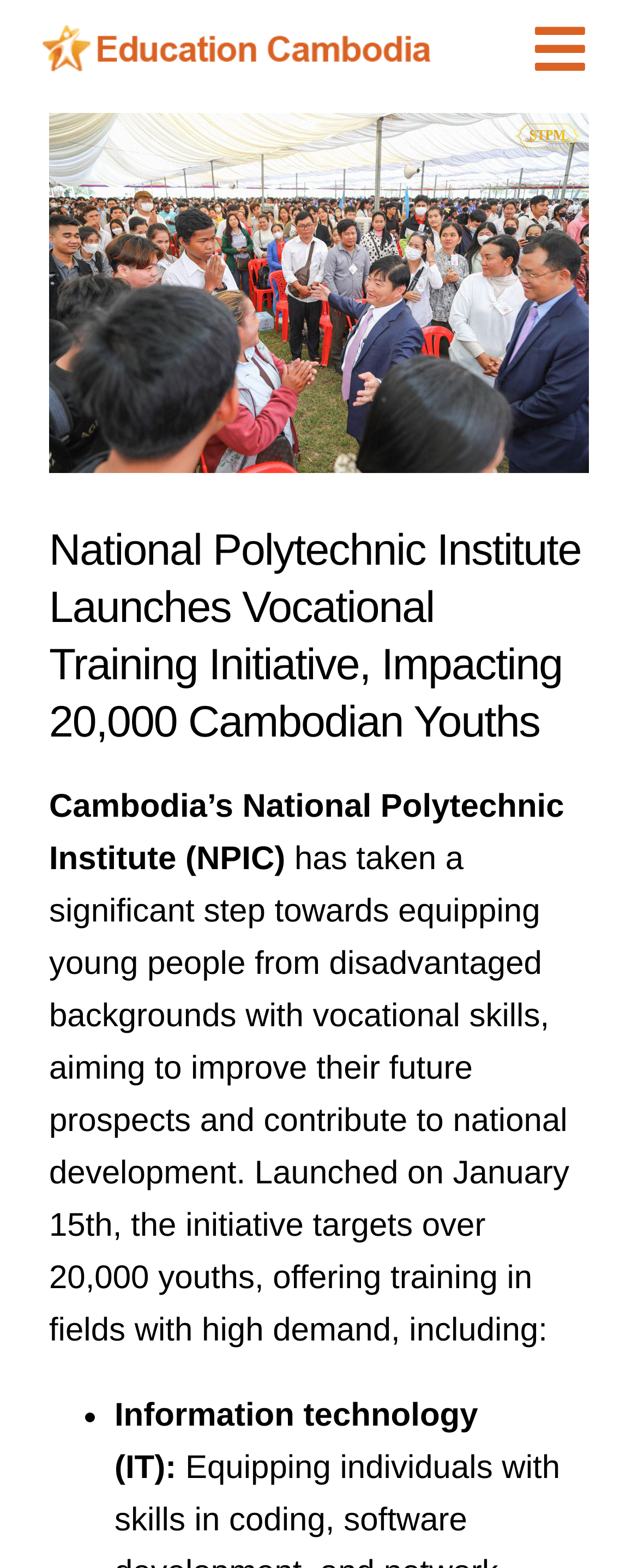Can you find the bounding box coordinates for the element to click on to achieve the instruction: "Read the news"?

[0.0, 0.281, 1.0, 0.324]